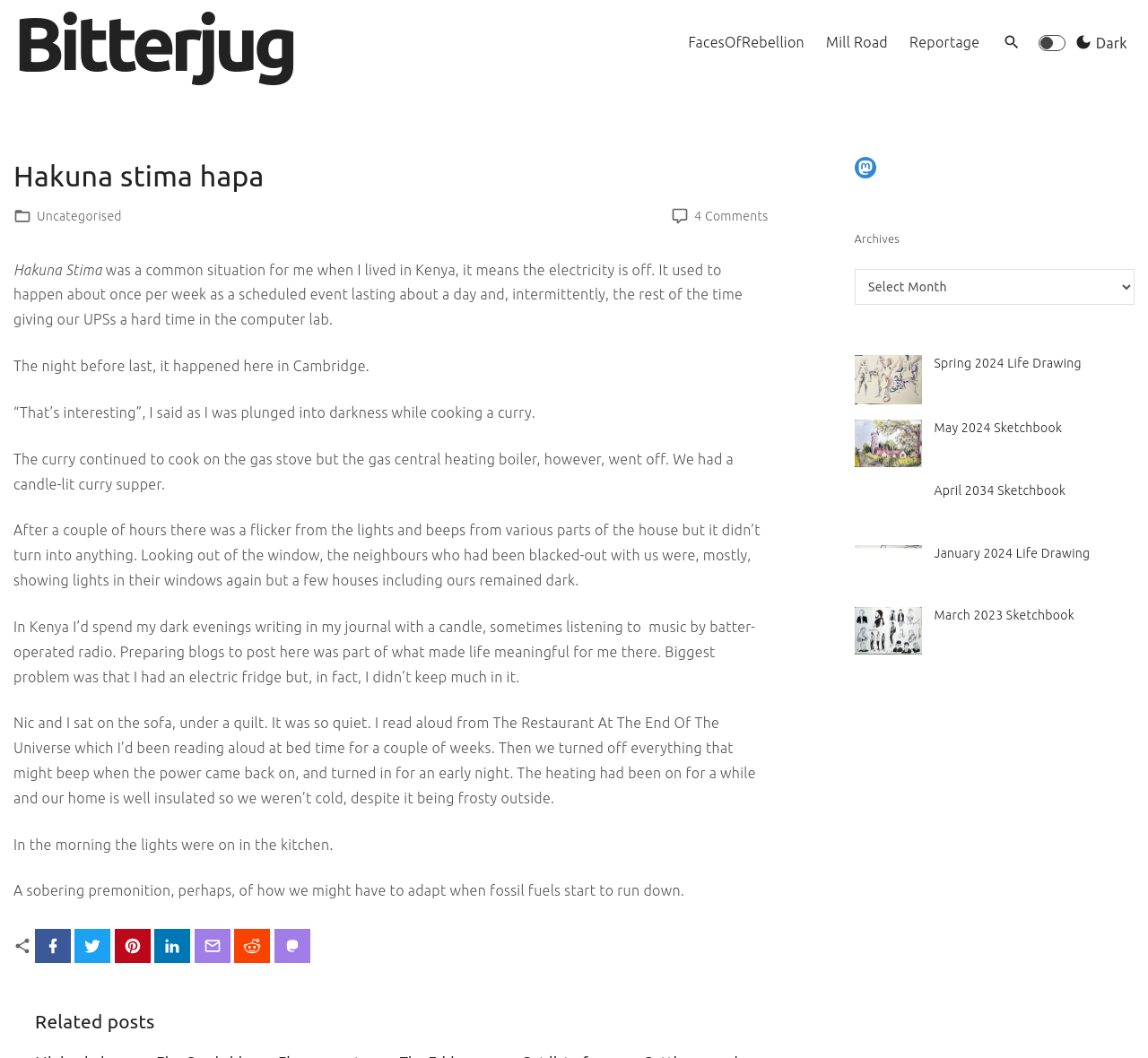What is the name of the blog post?
From the screenshot, provide a brief answer in one word or phrase.

Hakuna stima hapa